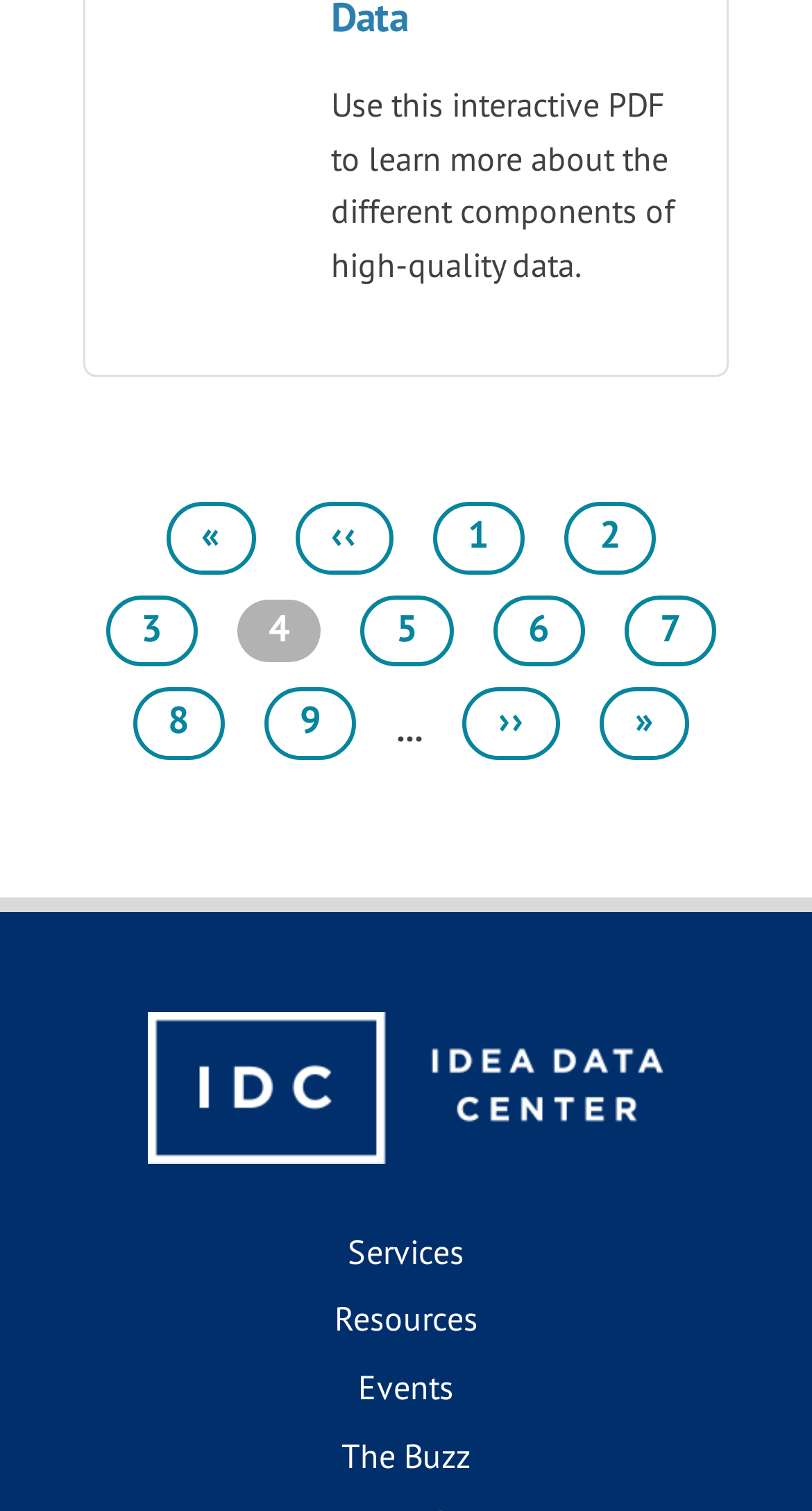What is the logo of the website?
Relying on the image, give a concise answer in one word or a brief phrase.

Site Logo